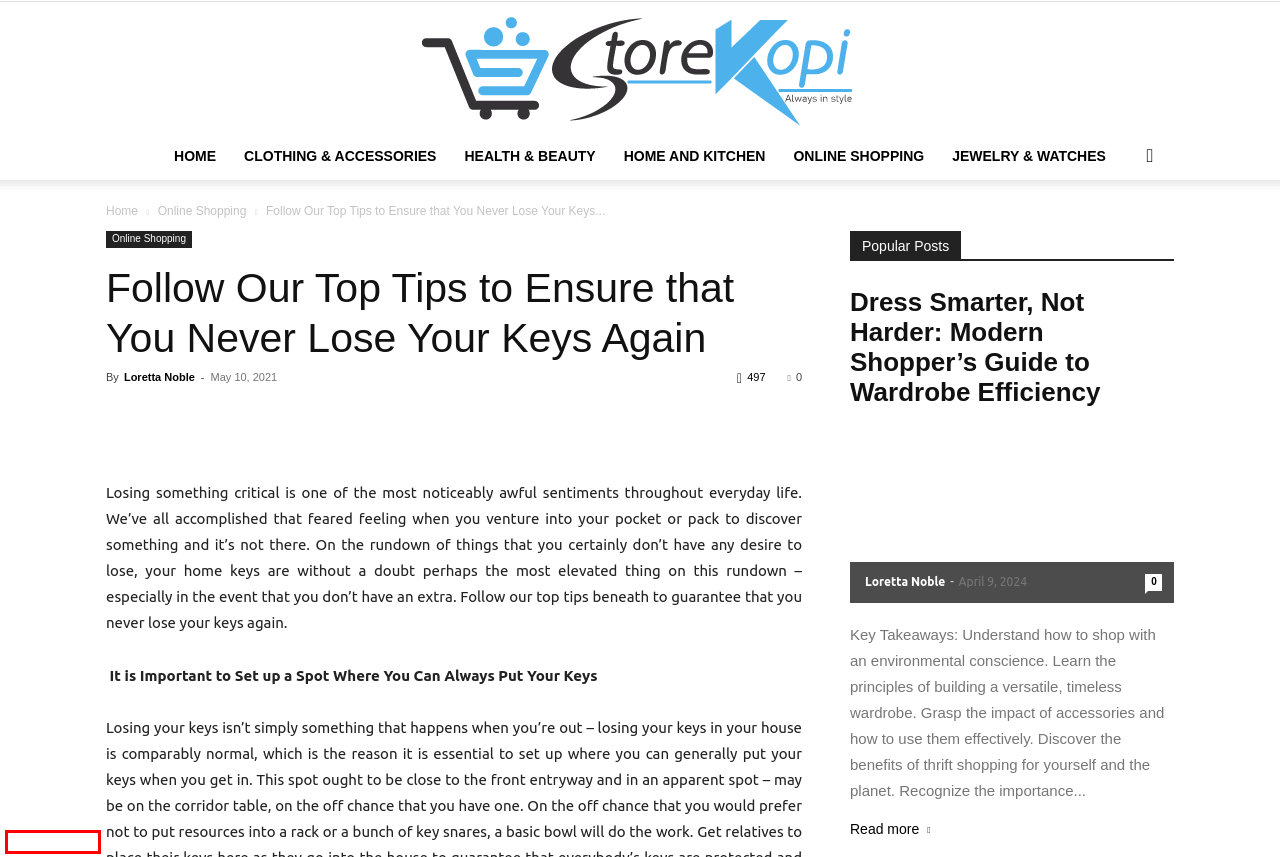Given a screenshot of a webpage with a red bounding box around an element, choose the most appropriate webpage description for the new page displayed after clicking the element within the bounding box. Here are the candidates:
A. Clothing & Accessories
B. Home And Kitchen
C. Electronics
D. Loretta Noble
E. Gadget & Gear
F. Jewelry & Watches
G. Health & Beauty
H. Gift & Flowers

D